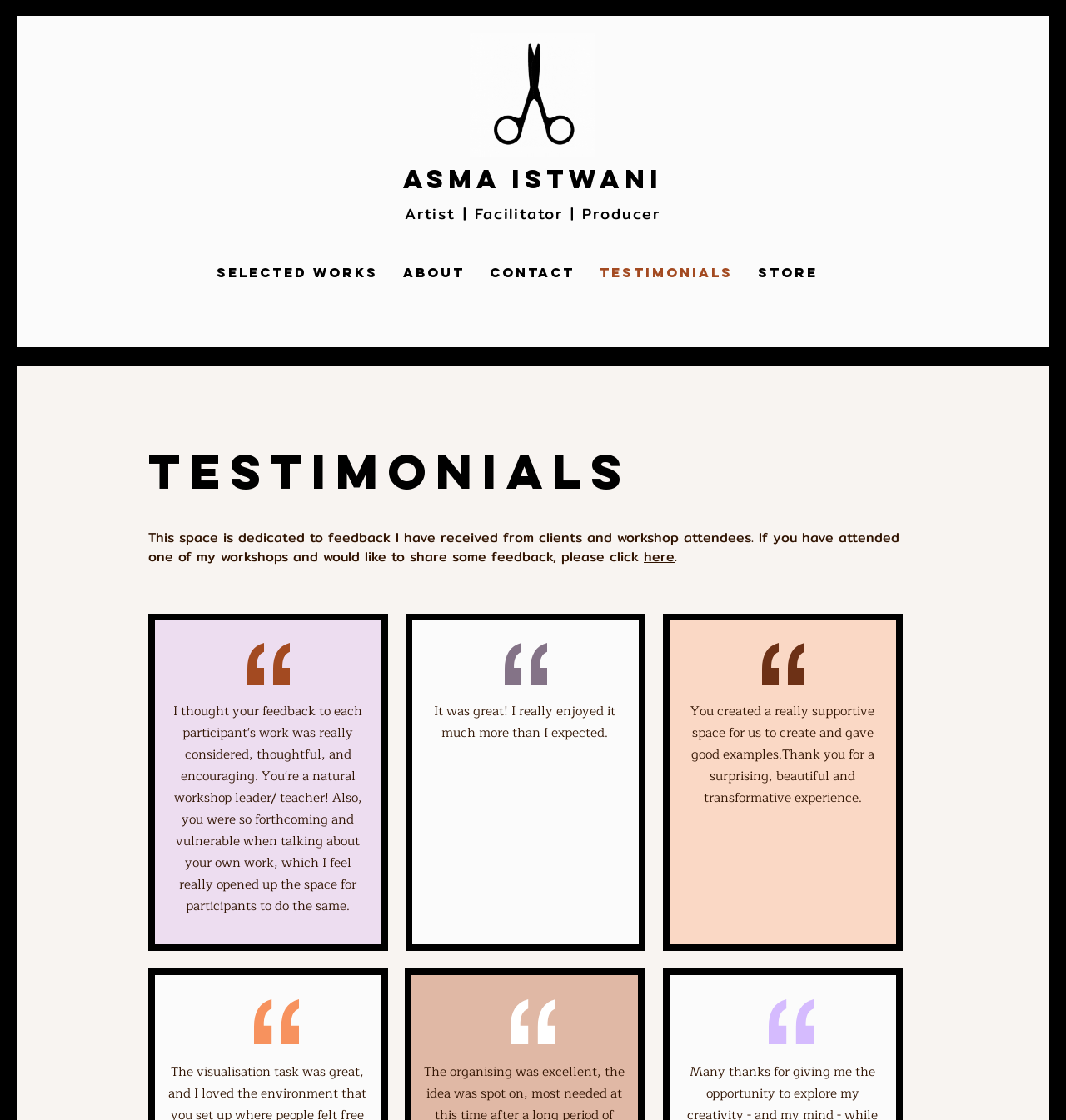Highlight the bounding box of the UI element that corresponds to this description: "Cart 0 items".

None